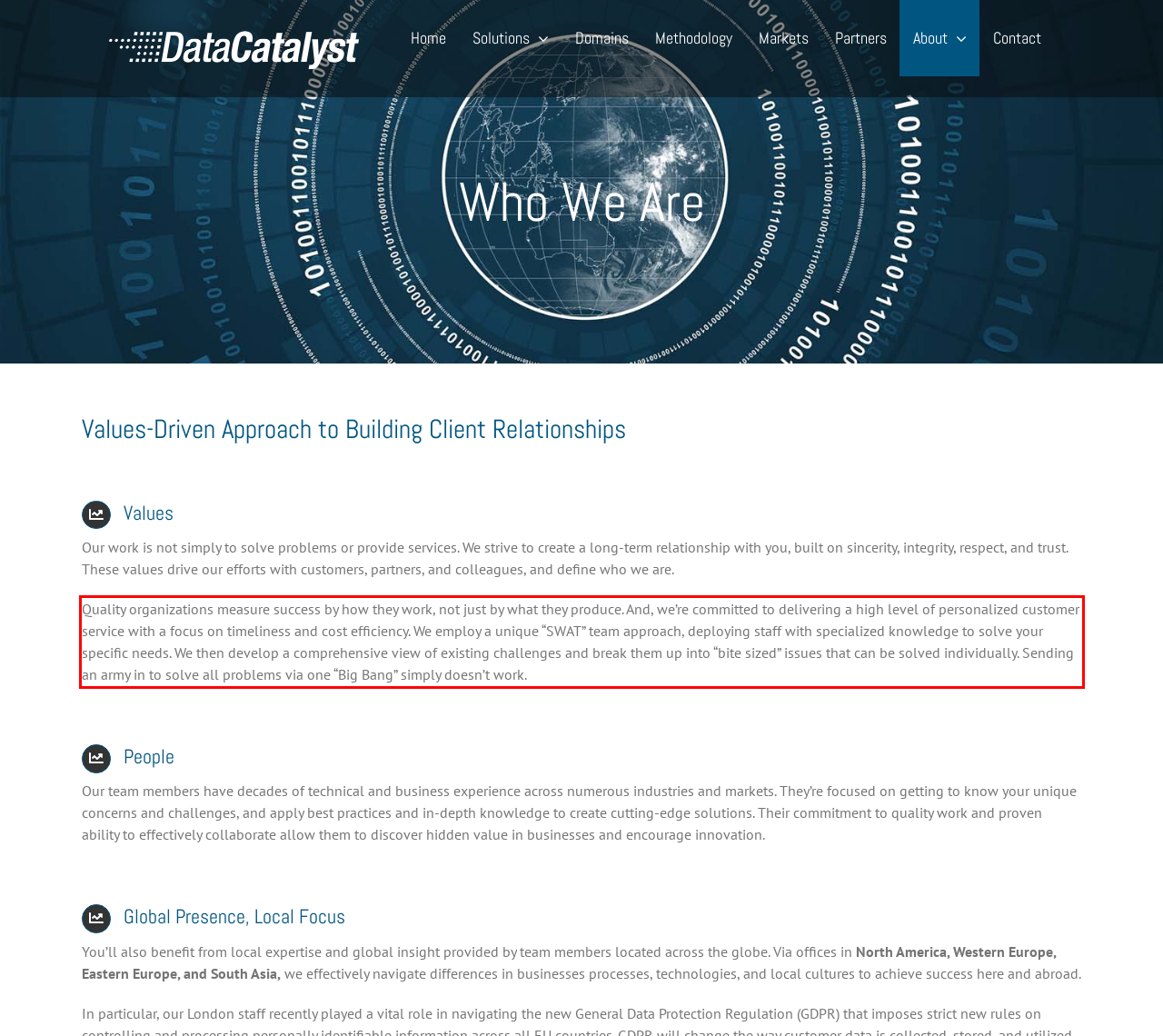You are given a screenshot showing a webpage with a red bounding box. Perform OCR to capture the text within the red bounding box.

Quality organizations measure success by how they work, not just by what they produce. And, we’re committed to delivering a high level of personalized customer service with a focus on timeliness and cost efficiency. We employ a unique “SWAT” team approach, deploying staff with specialized knowledge to solve your specific needs. We then develop a comprehensive view of existing challenges and break them up into “bite sized” issues that can be solved individually. Sending an army in to solve all problems via one “Big Bang” simply doesn’t work.